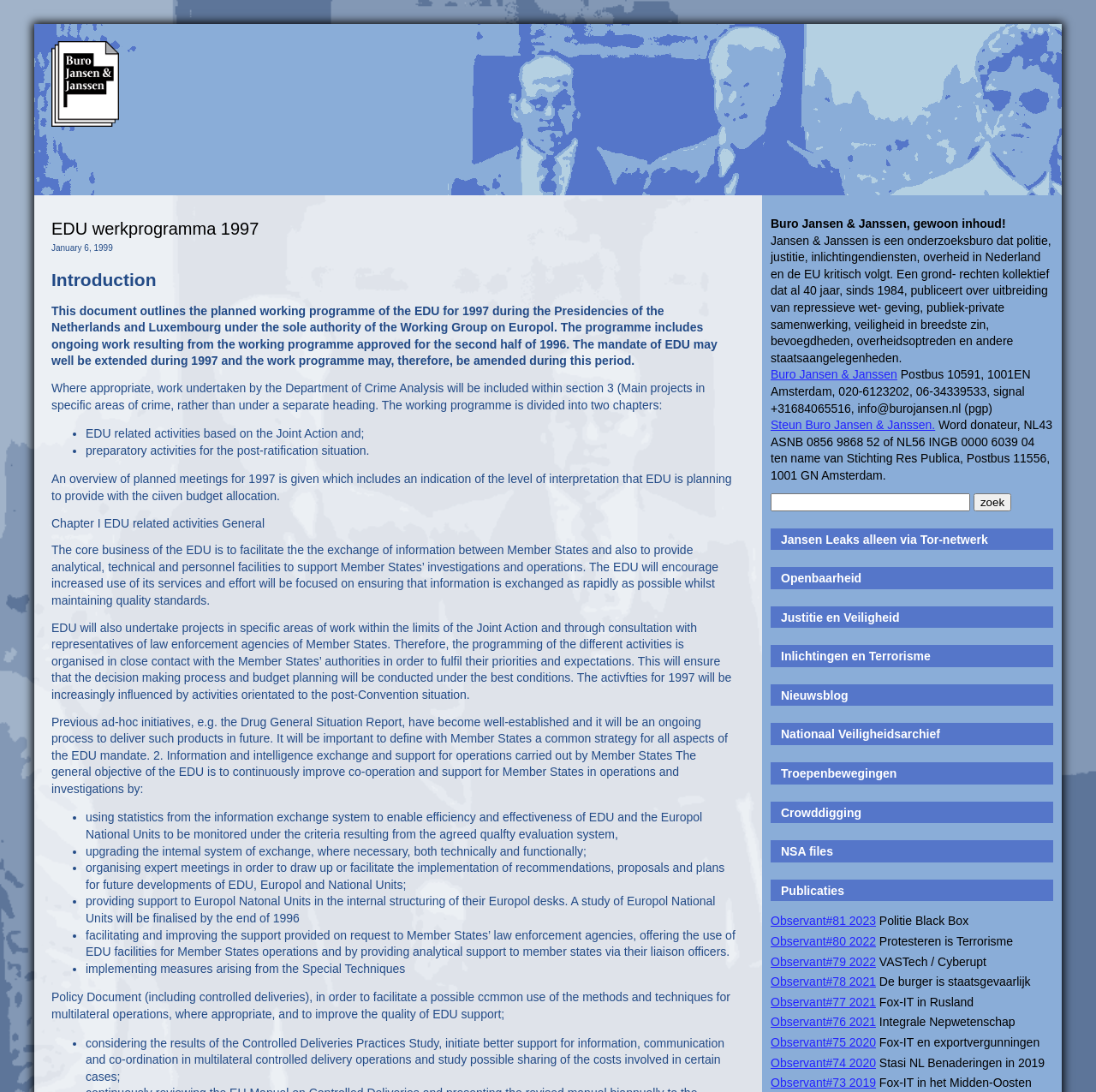Reply to the question with a single word or phrase:
What is the address of the organization?

Postbus 10591, 1001EN Amsterdam